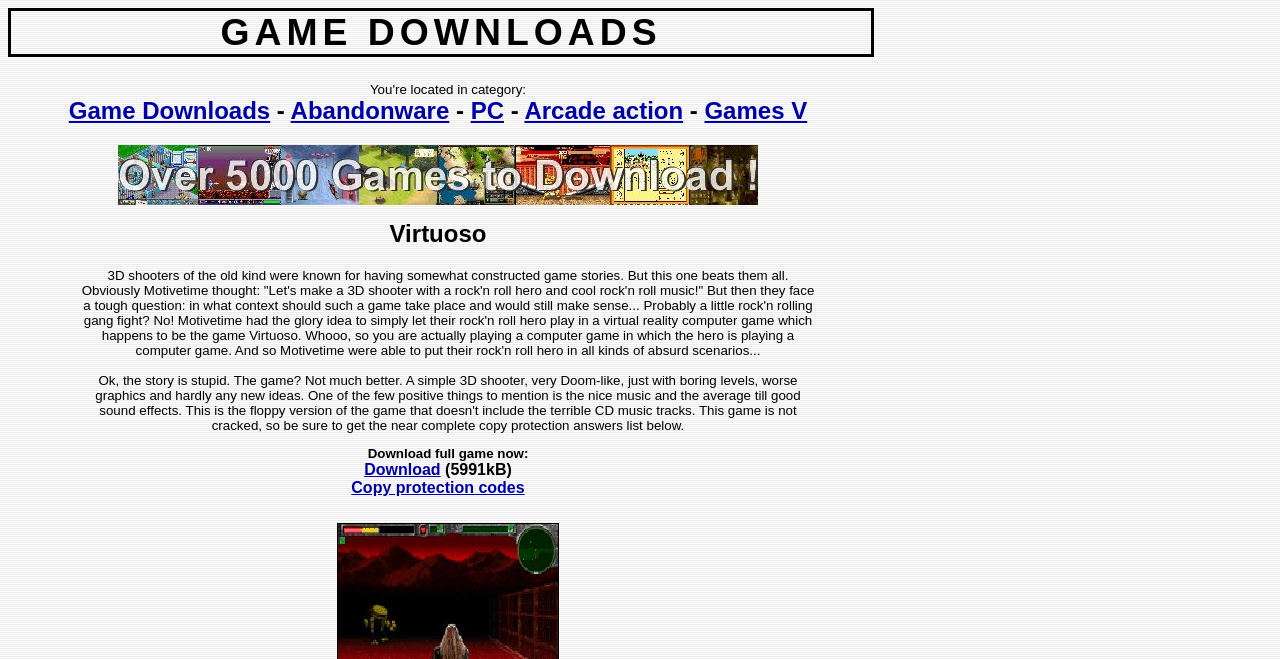How many games are available to download?
Please ensure your answer is as detailed and informative as possible.

The image on the webpage has a text overlay that says 'Over 5000 Games to Download!', which indicates that there are more than 5000 games available for download.